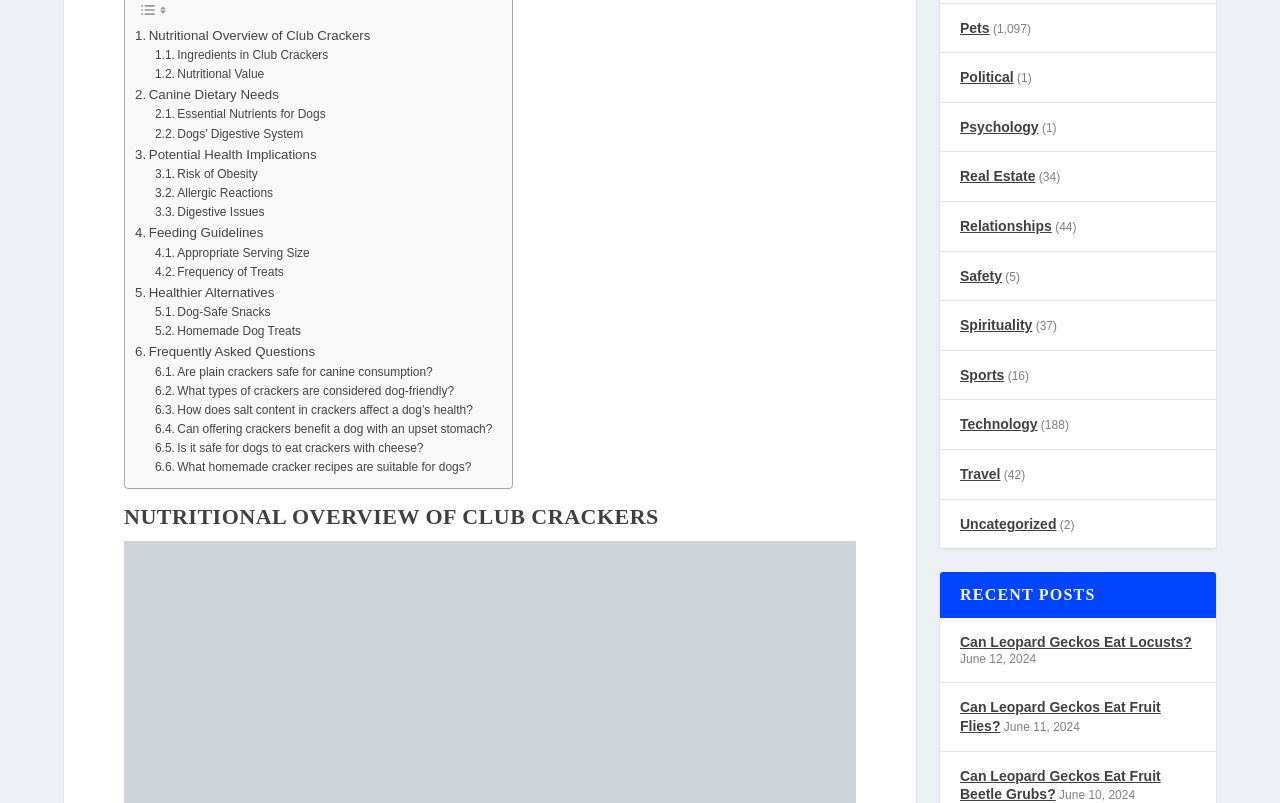Refer to the image and provide a thorough answer to this question:
How many recent posts are listed?

There are 2 recent posts listed under the 'RECENT POSTS' section, which include 'Can Leopard Geckos Eat Locusts?' and 'Can Leopard Geckos Eat Fruit Flies?'.